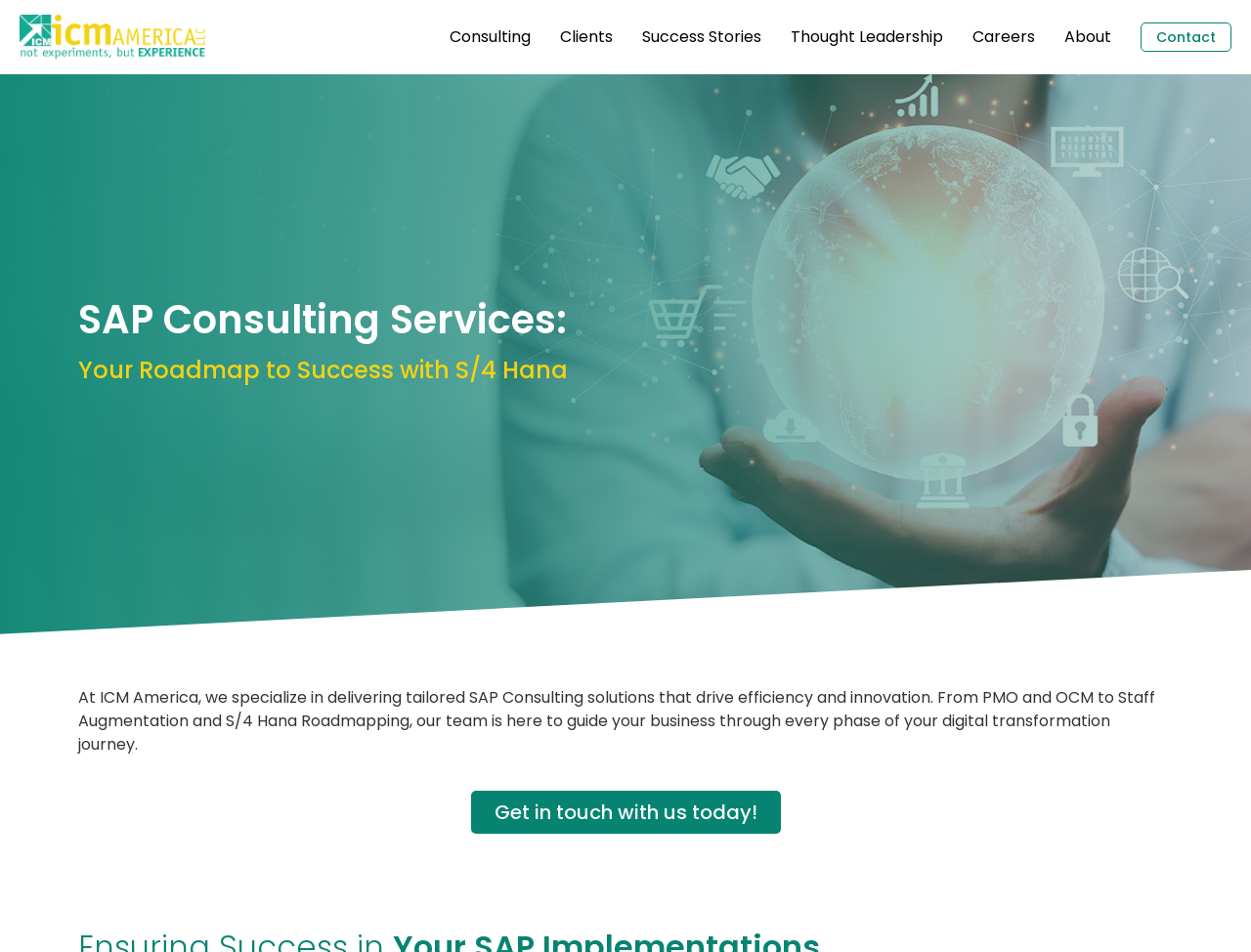What is the focus of ICM America's SAP Consulting solutions?
Answer the question using a single word or phrase, according to the image.

Digital transformation